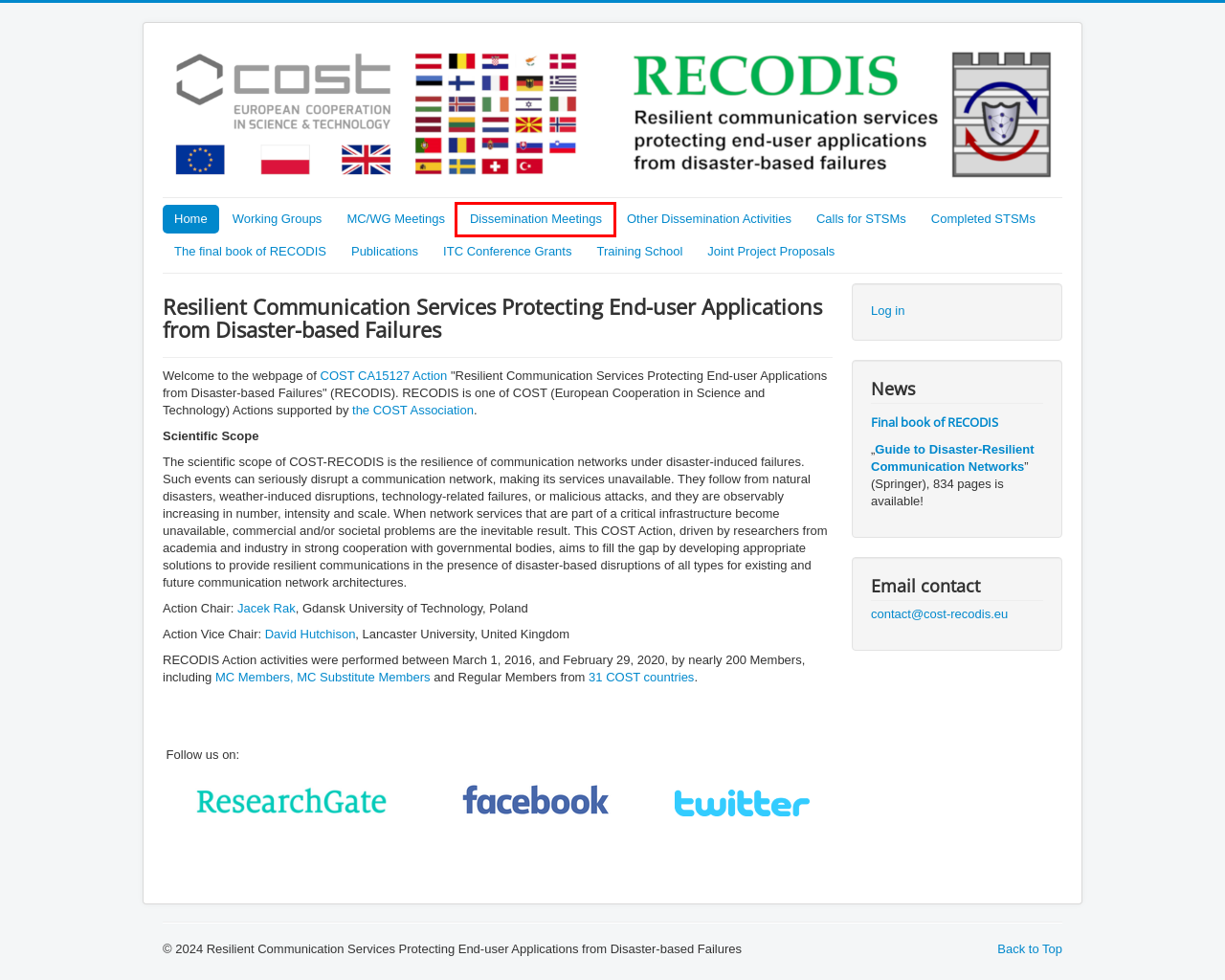Inspect the screenshot of a webpage with a red rectangle bounding box. Identify the webpage description that best corresponds to the new webpage after clicking the element inside the bounding box. Here are the candidates:
A. Calls for STSMs
B. Other Dissemination Activities
C. ITC Conference Grants
D. David Hutchison - Lancaster University
E. Action CA15127 - COST
F. Dissemination Meetings
G. Completed STSMs
H. The final book of RECODIS

F